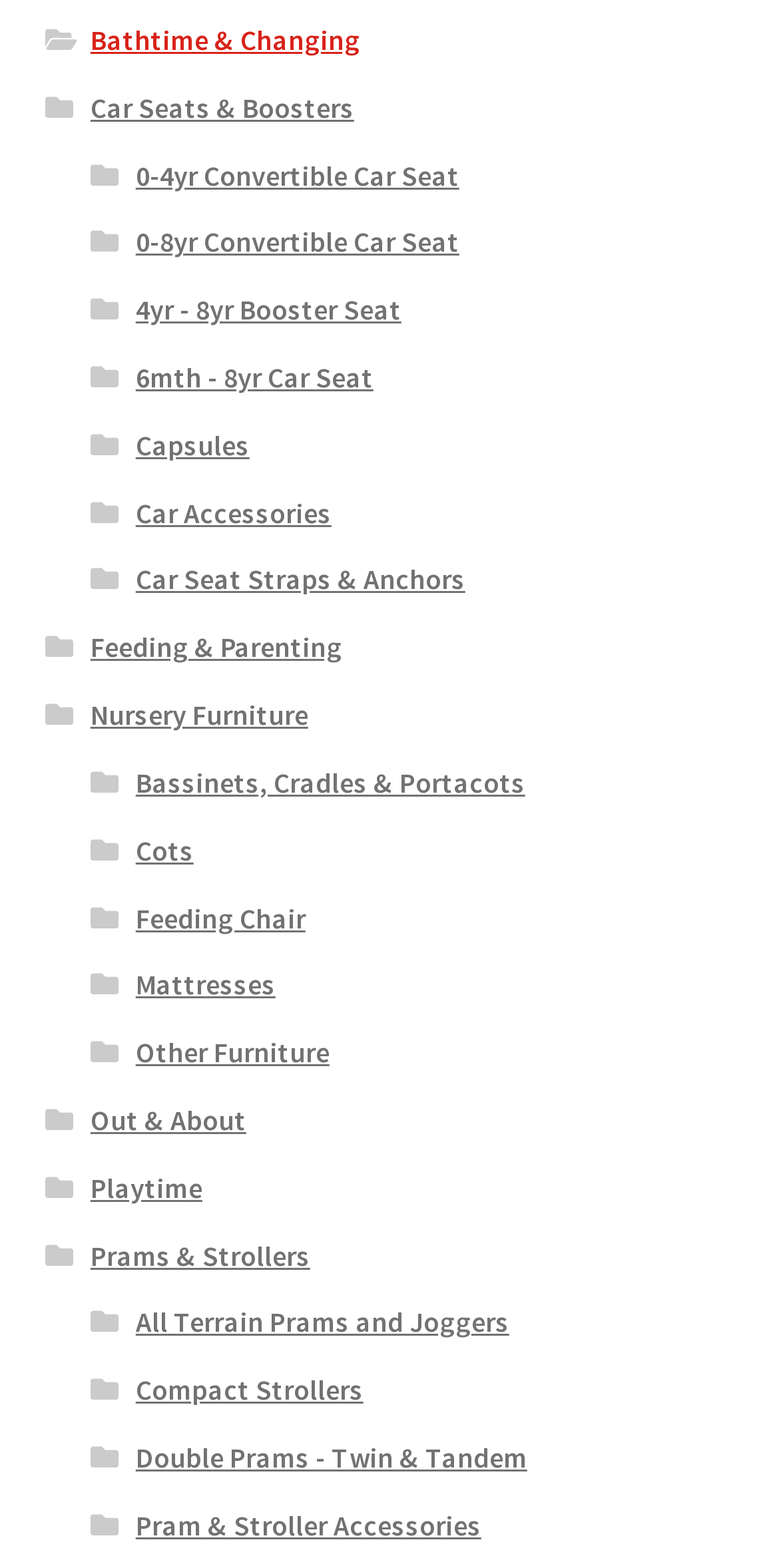Find the bounding box coordinates of the clickable element required to execute the following instruction: "Click on Bathtime & Changing". Provide the coordinates as four float numbers between 0 and 1, i.e., [left, top, right, bottom].

[0.116, 0.014, 0.462, 0.037]